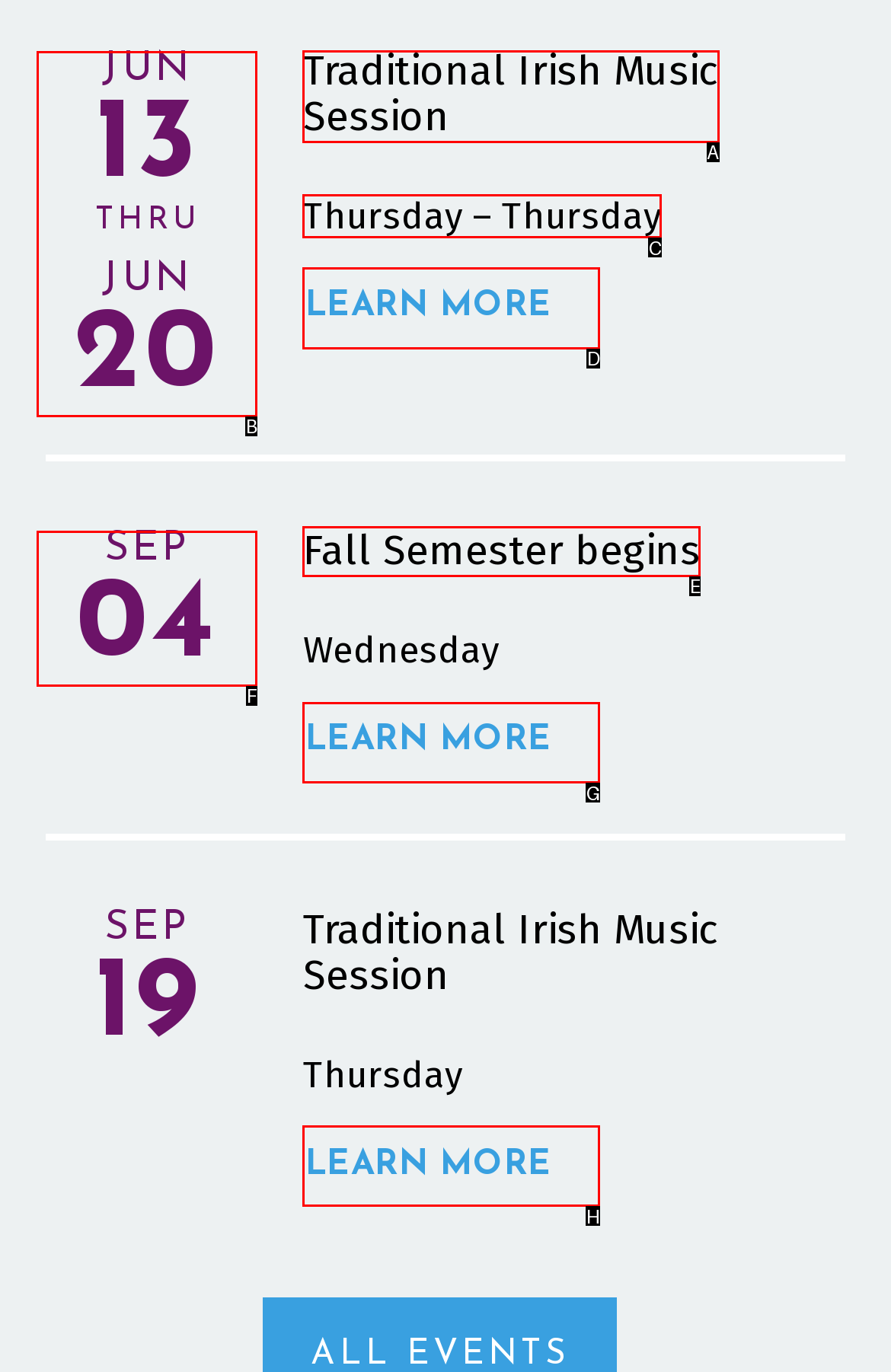Identify the letter of the UI element needed to carry out the task: View Traditional Irish Music Session details
Reply with the letter of the chosen option.

A